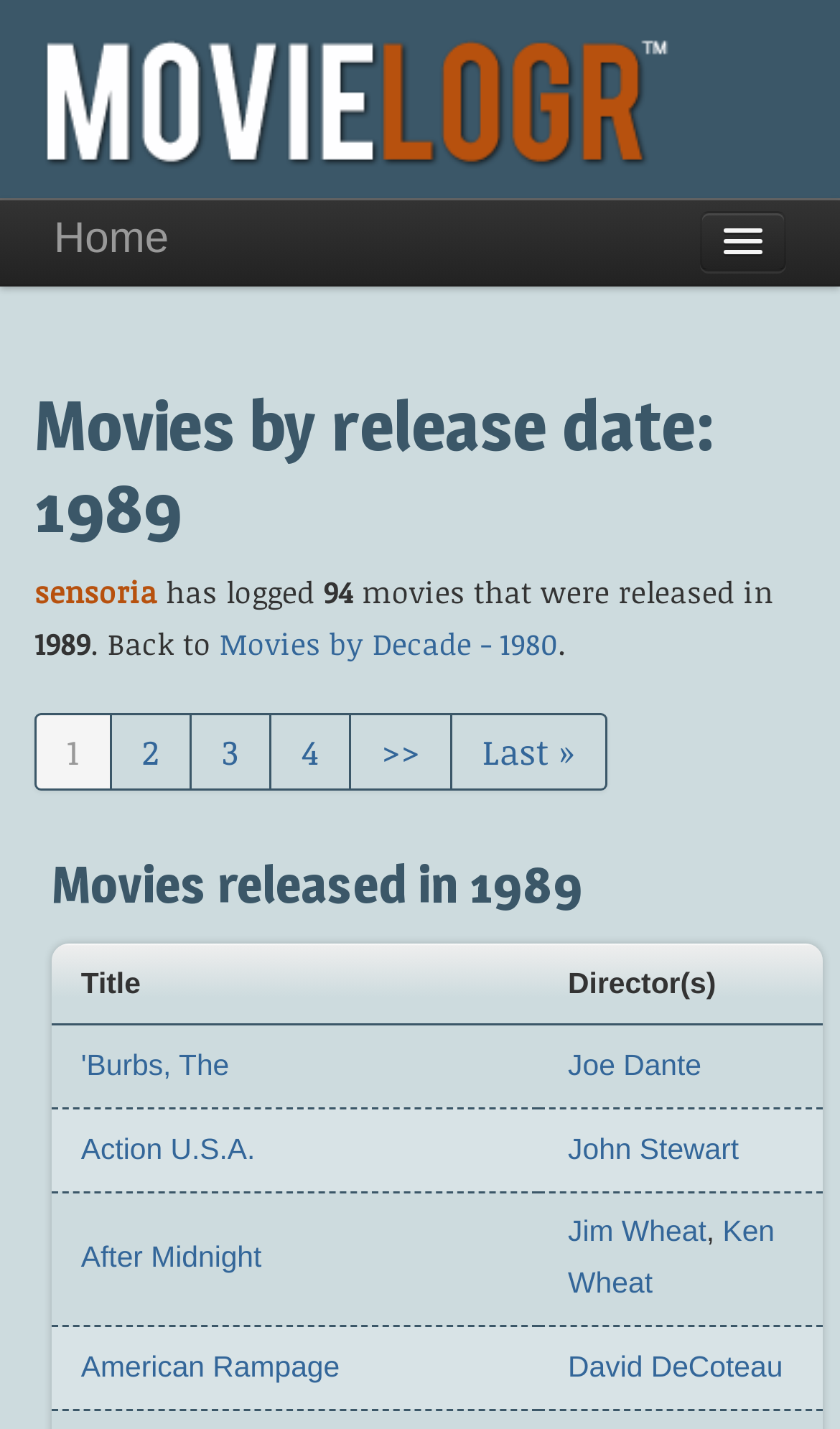Predict the bounding box coordinates for the UI element described as: "Users". The coordinates should be four float numbers between 0 and 1, presented as [left, top, right, bottom].

[0.051, 0.3, 0.949, 0.347]